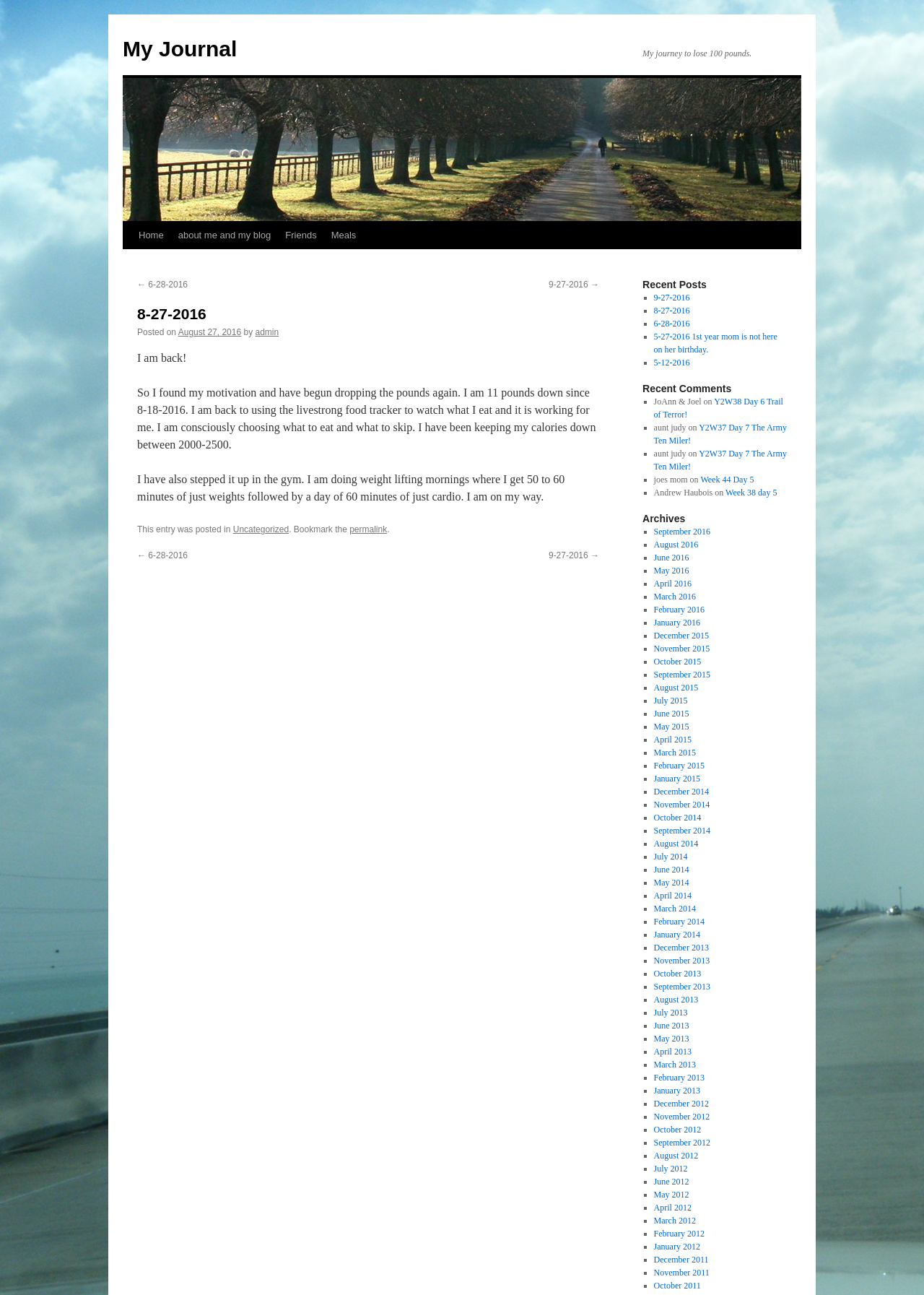How many pounds has the author lost since 8-18-2016?
Using the information from the image, answer the question thoroughly.

The author has lost 11 pounds since 8-18-2016, as mentioned in the text 'I am 11 pounds down since 8-18-2016.'